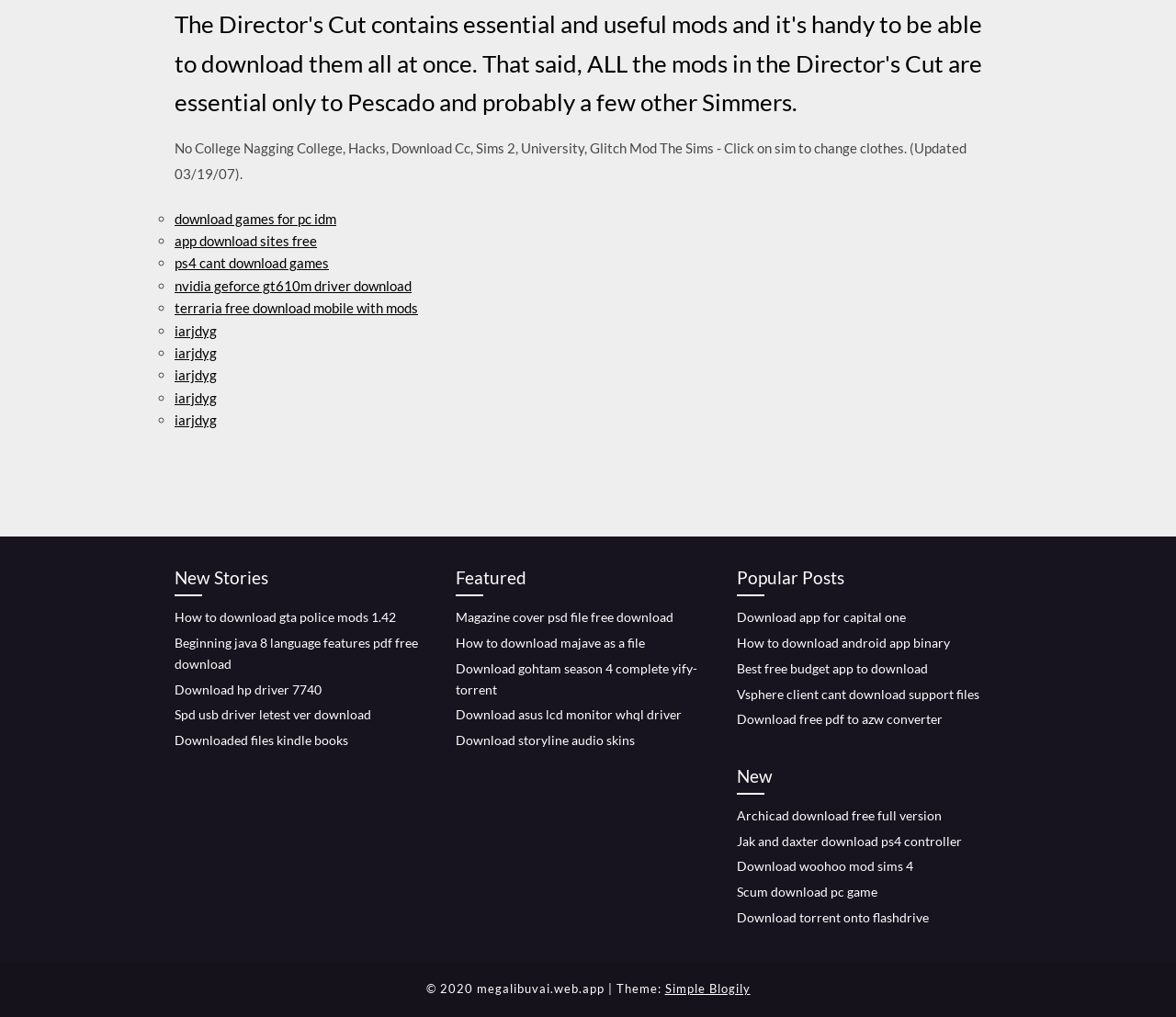What type of content is featured in the 'New Stories' section?
From the screenshot, provide a brief answer in one word or phrase.

Links to download various files